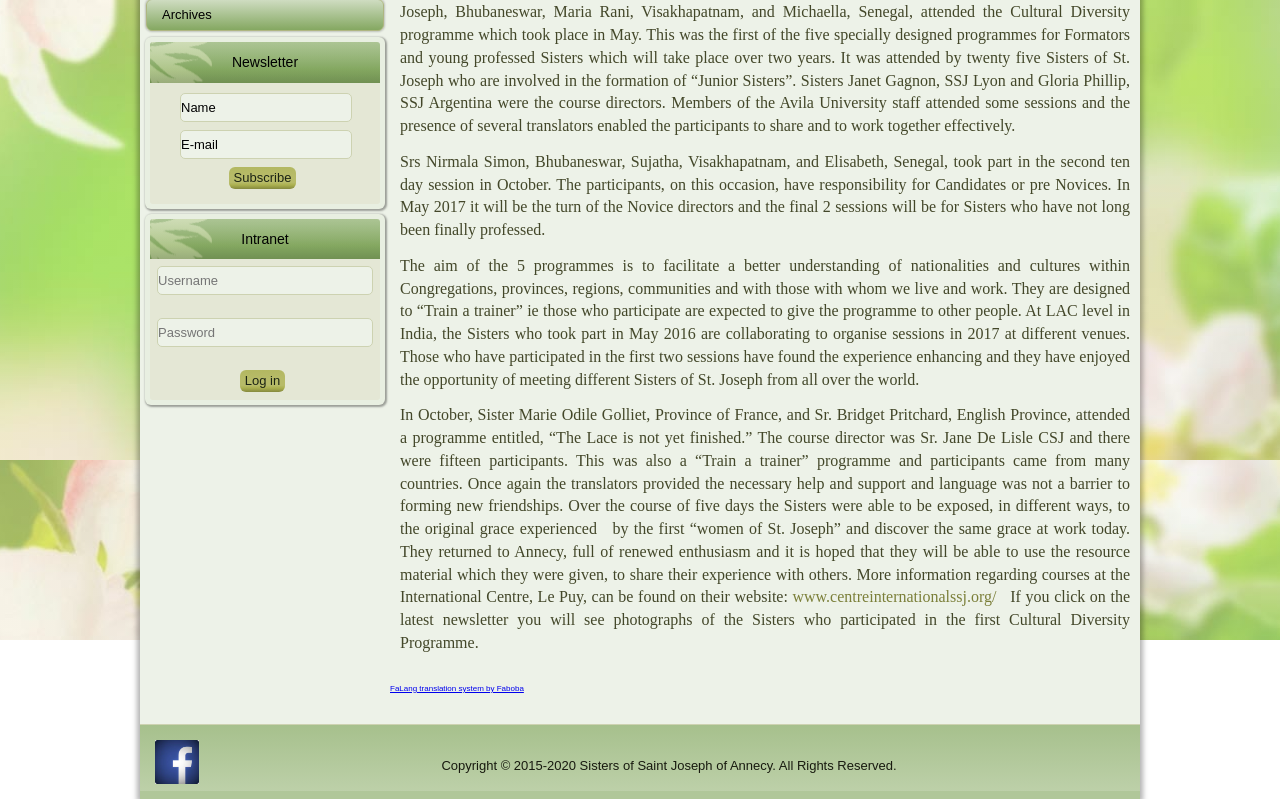Using the given description, provide the bounding box coordinates formatted as (top-left x, top-left y, bottom-right x, bottom-right y), with all values being floating point numbers between 0 and 1. Description: www.centreinternationalssj.org/

[0.619, 0.739, 0.778, 0.758]